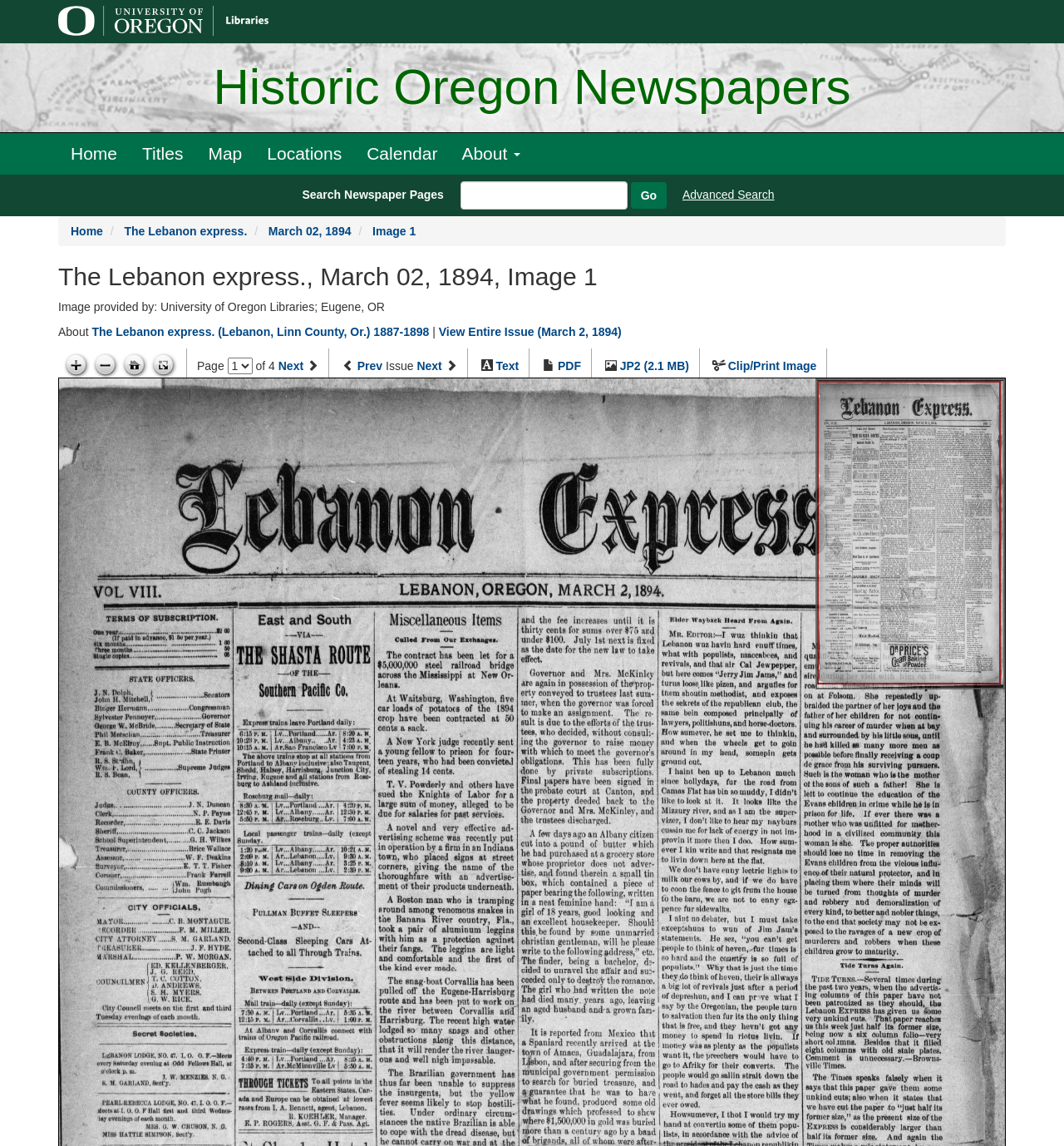Locate the UI element described by parent_node: Search Newspaper Pages name="proxtext" and provide its bounding box coordinates. Use the format (top-left x, top-left y, bottom-right x, bottom-right y) with all values as floating point numbers between 0 and 1.

[0.433, 0.158, 0.59, 0.183]